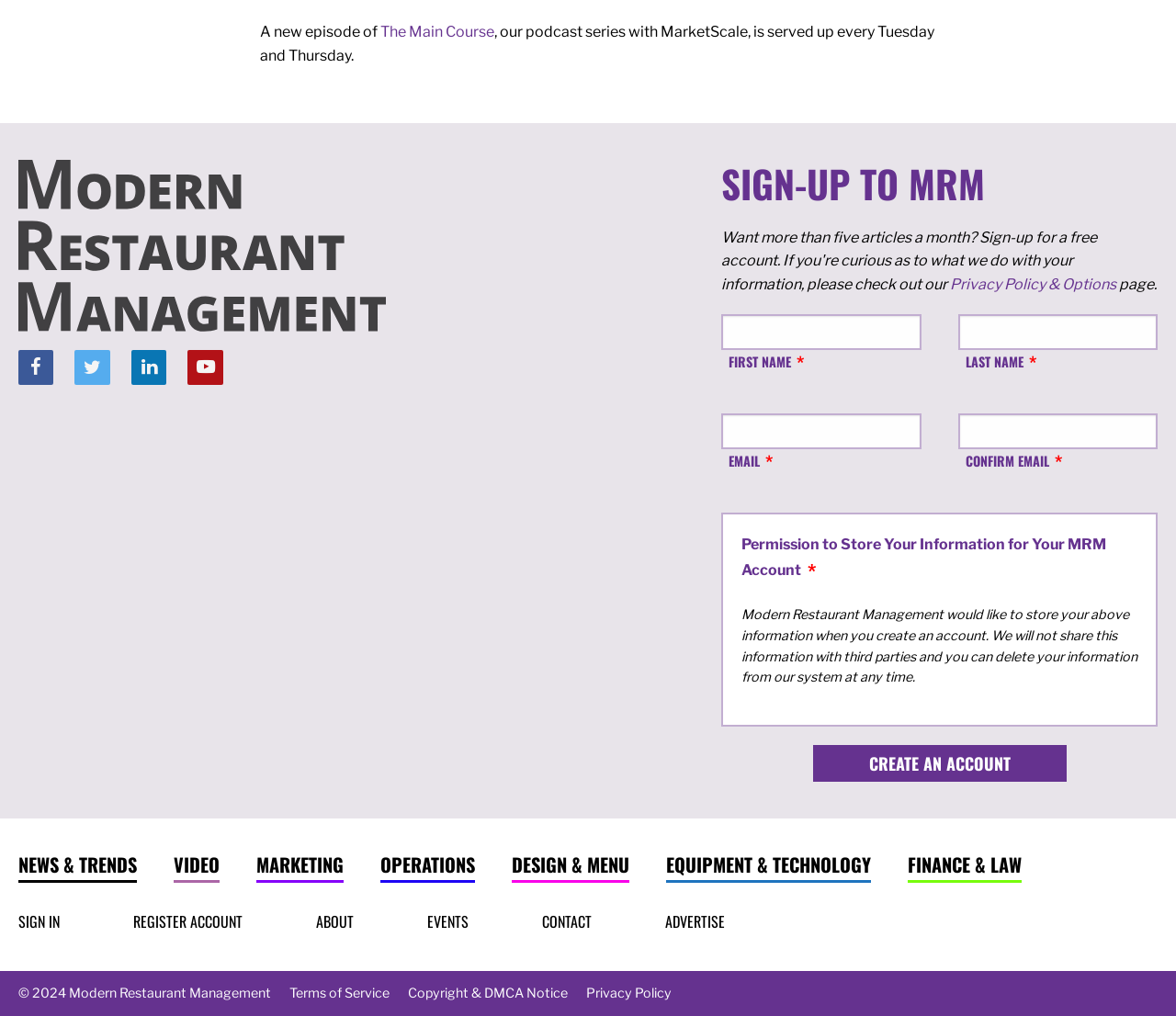Indicate the bounding box coordinates of the element that must be clicked to execute the instruction: "Sign up to MRM". The coordinates should be given as four float numbers between 0 and 1, i.e., [left, top, right, bottom].

[0.613, 0.157, 0.984, 0.204]